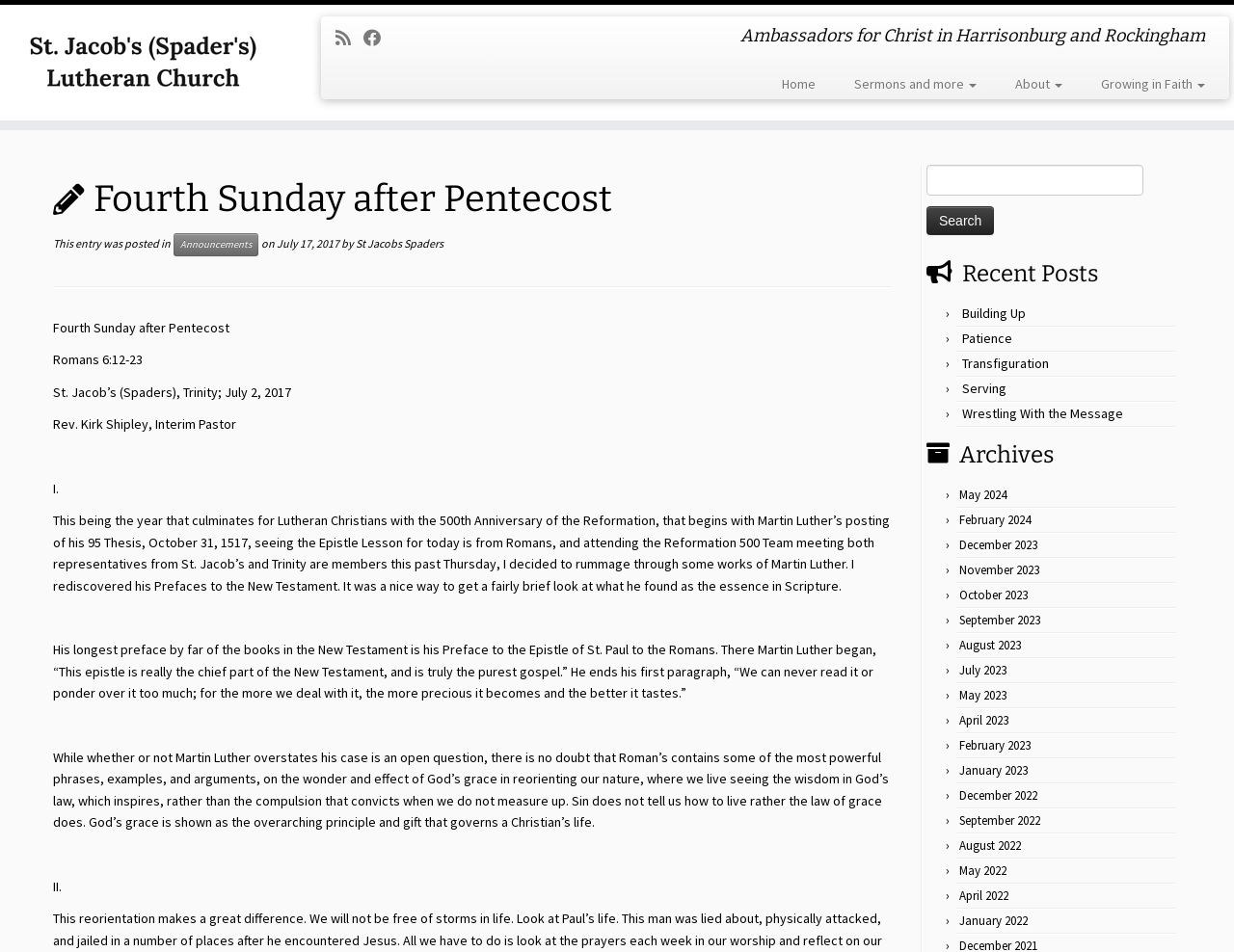Using the description "July 17, 2017", predict the bounding box of the relevant HTML element.

[0.224, 0.248, 0.275, 0.263]